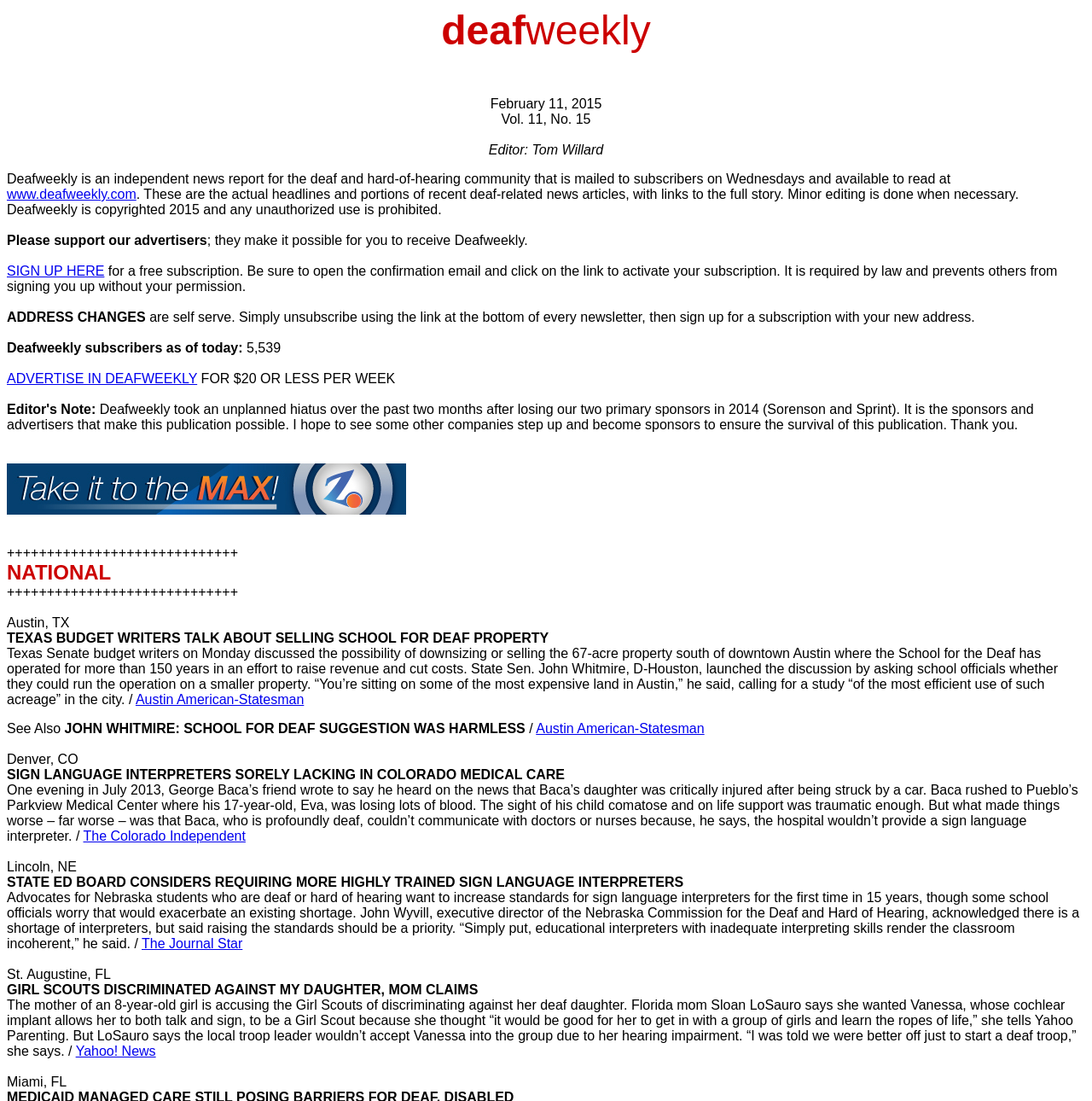Please locate the bounding box coordinates for the element that should be clicked to achieve the following instruction: "Read more about advertising in Deafweekly". Ensure the coordinates are given as four float numbers between 0 and 1, i.e., [left, top, right, bottom].

[0.006, 0.337, 0.181, 0.35]